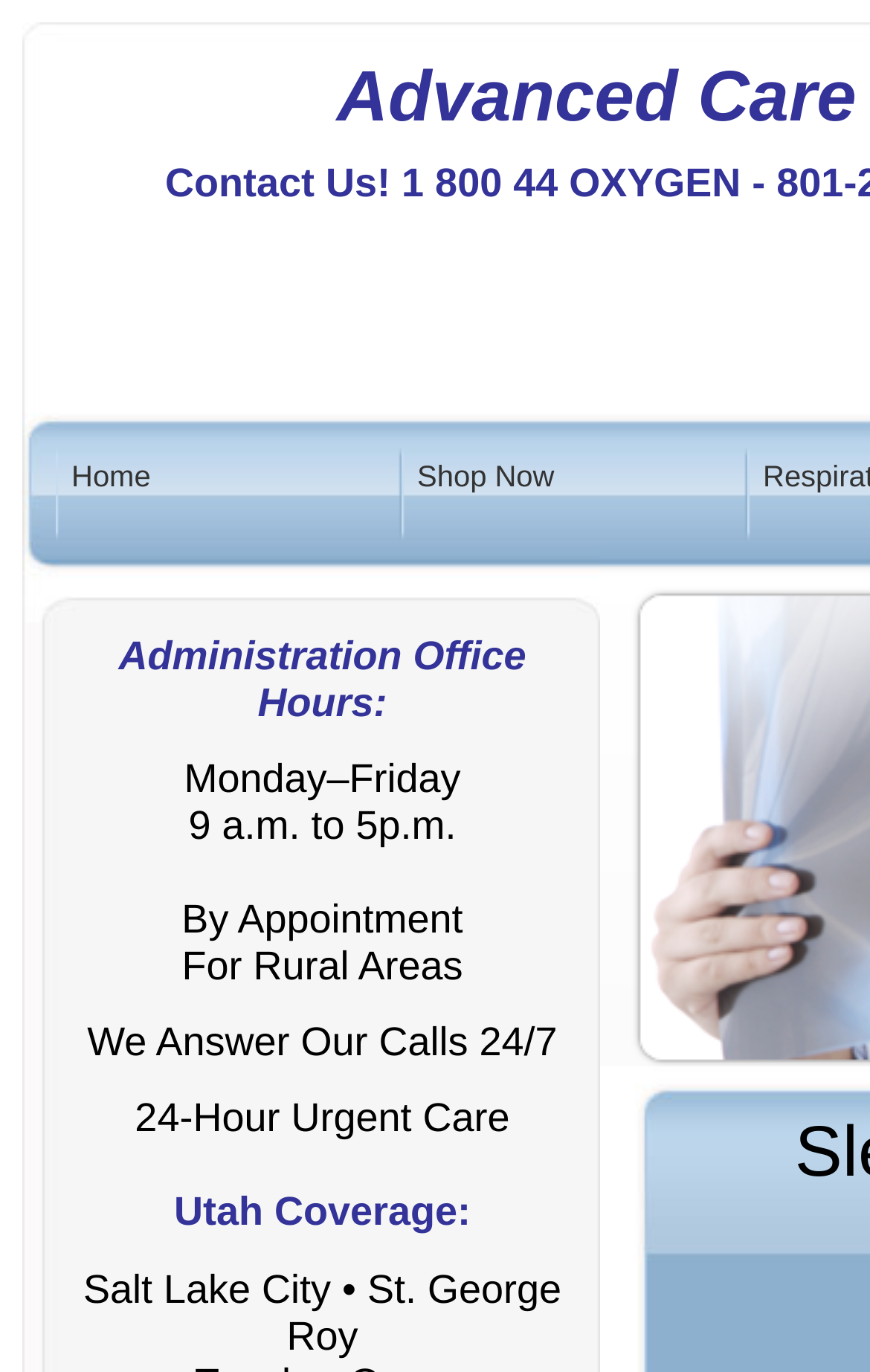Find and generate the main title of the webpage.

Advanced Care Home Medical & Oxygen, Inc.